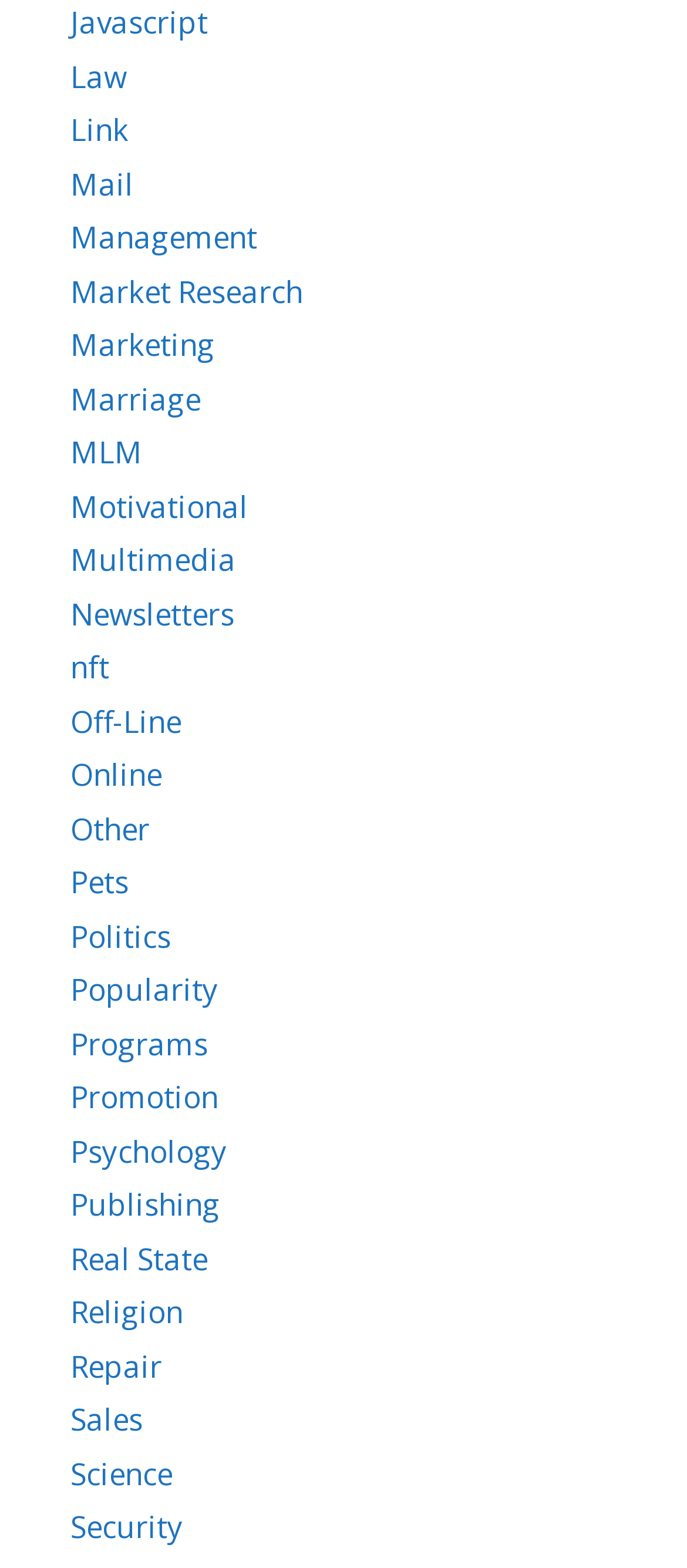Please find the bounding box coordinates of the section that needs to be clicked to achieve this instruction: "Click on the 'Marketing' link".

[0.103, 0.207, 0.313, 0.233]